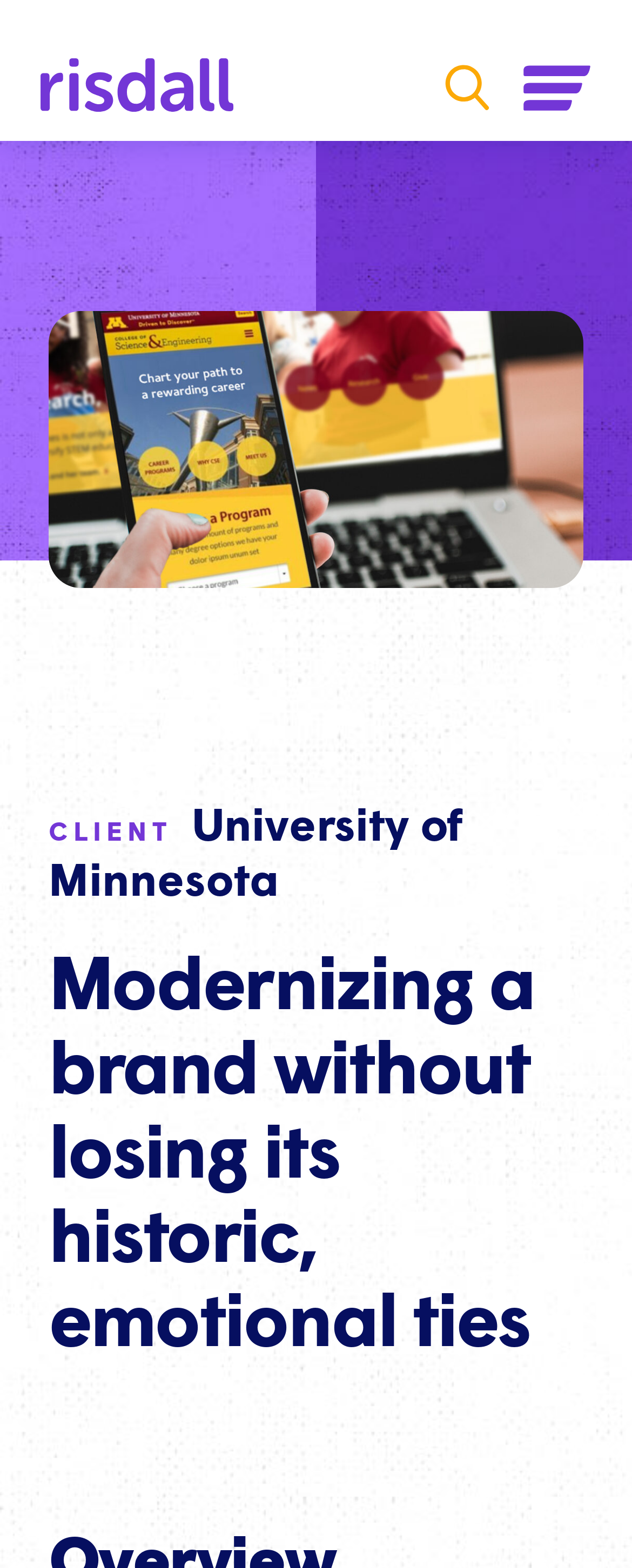Identify and provide the bounding box coordinates of the UI element described: "title="Home"". The coordinates should be formatted as [left, top, right, bottom], with each number being a float between 0 and 1.

[0.064, 0.053, 0.372, 0.076]